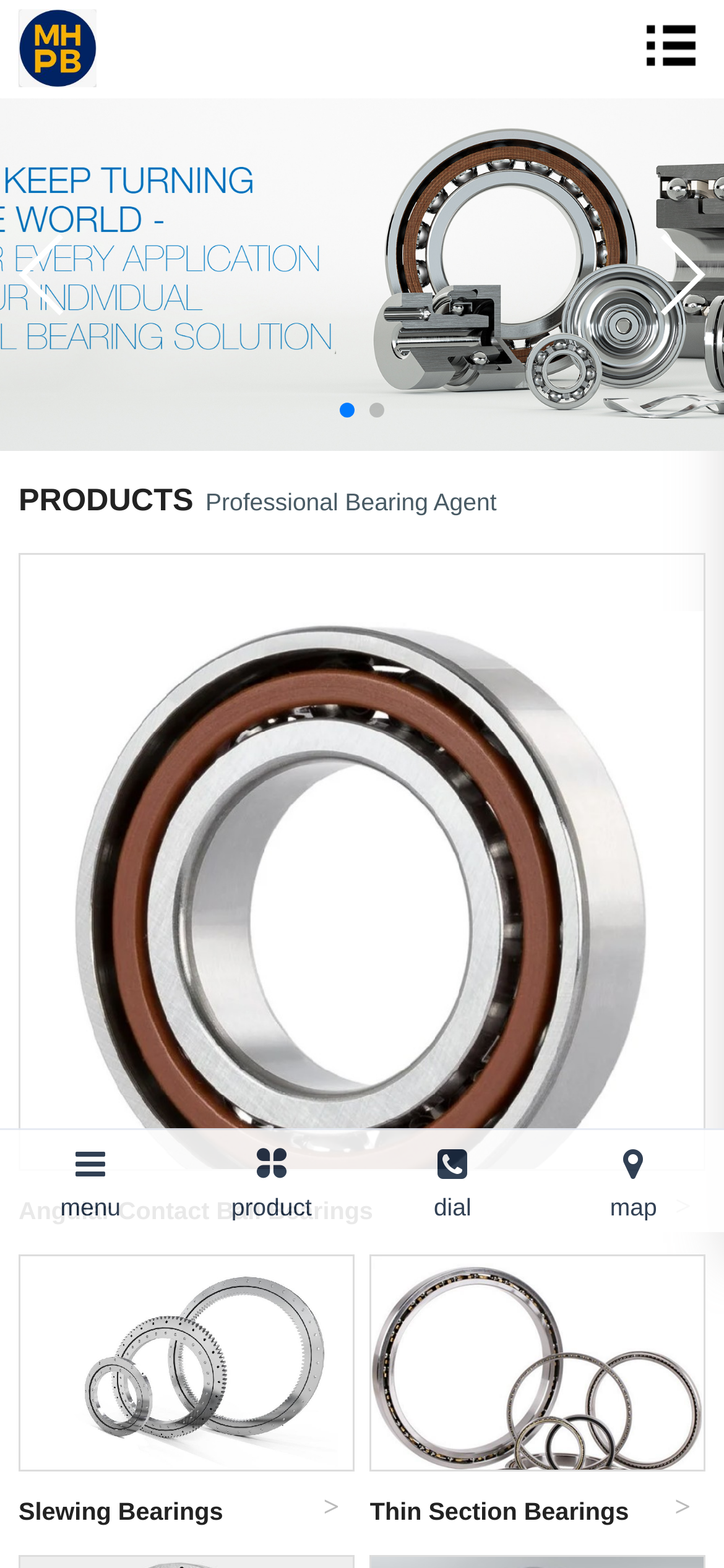Give a concise answer of one word or phrase to the question: 
What is the purpose of the buttons at the top?

Navigation